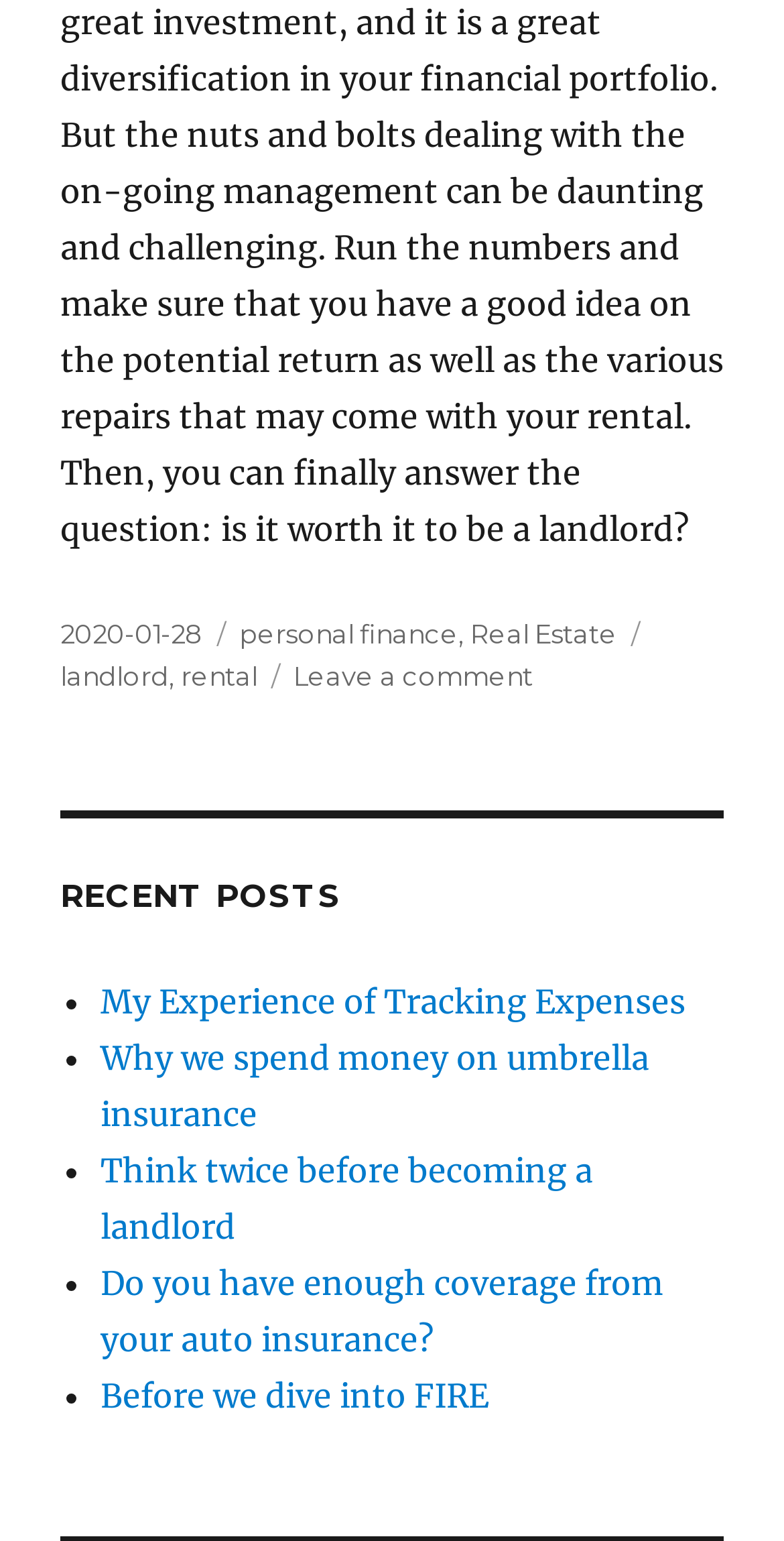What is the title of the first recent post?
Please answer the question with a detailed and comprehensive explanation.

I looked at the list of recent posts under the 'RECENT POSTS' heading and found that the first post is titled 'My Experience of Tracking Expenses'.